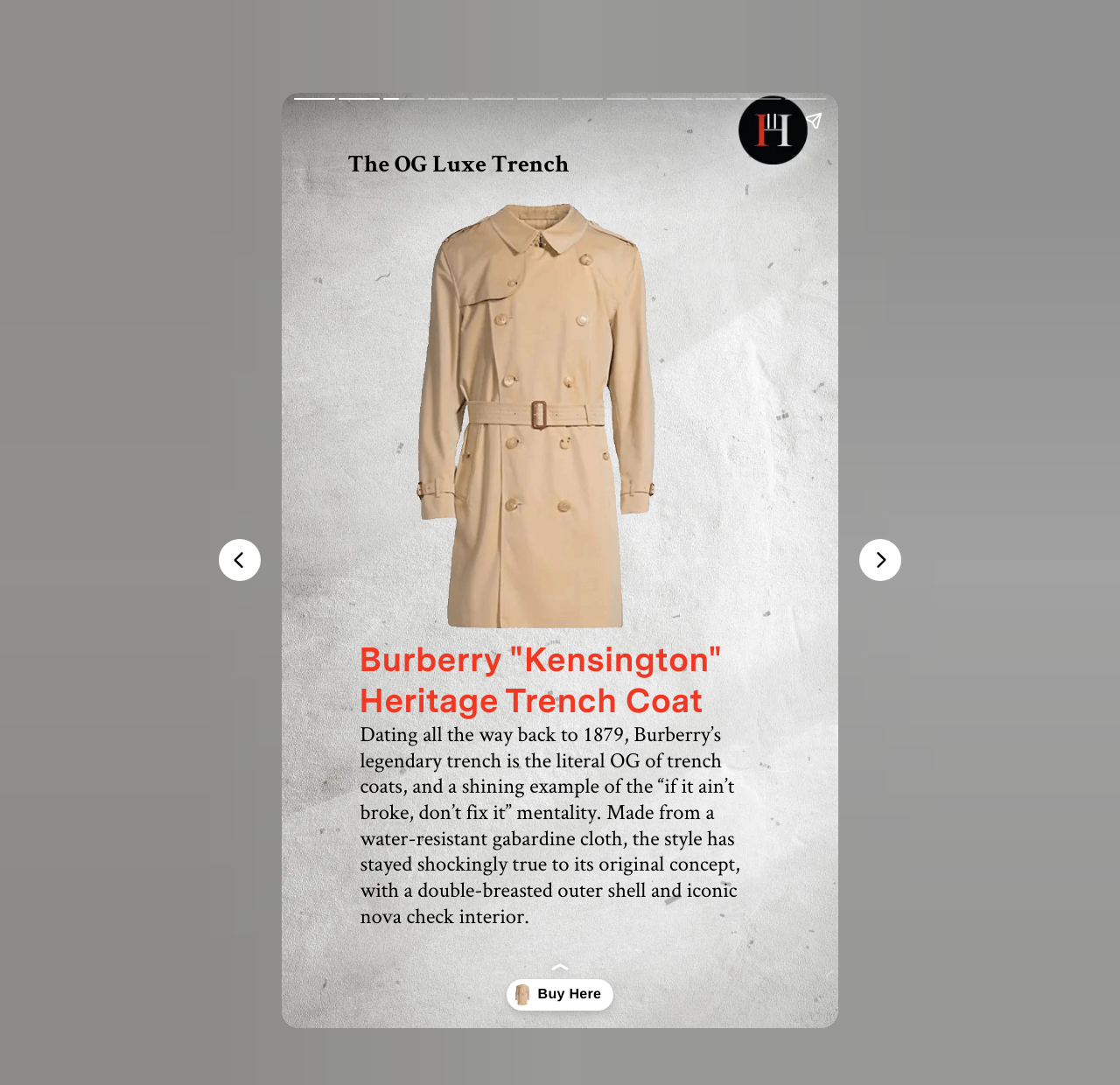Provide the bounding box coordinates of the HTML element described as: "aria-label="Next page"". The bounding box coordinates should be four float numbers between 0 and 1, i.e., [left, top, right, bottom].

[0.767, 0.497, 0.805, 0.535]